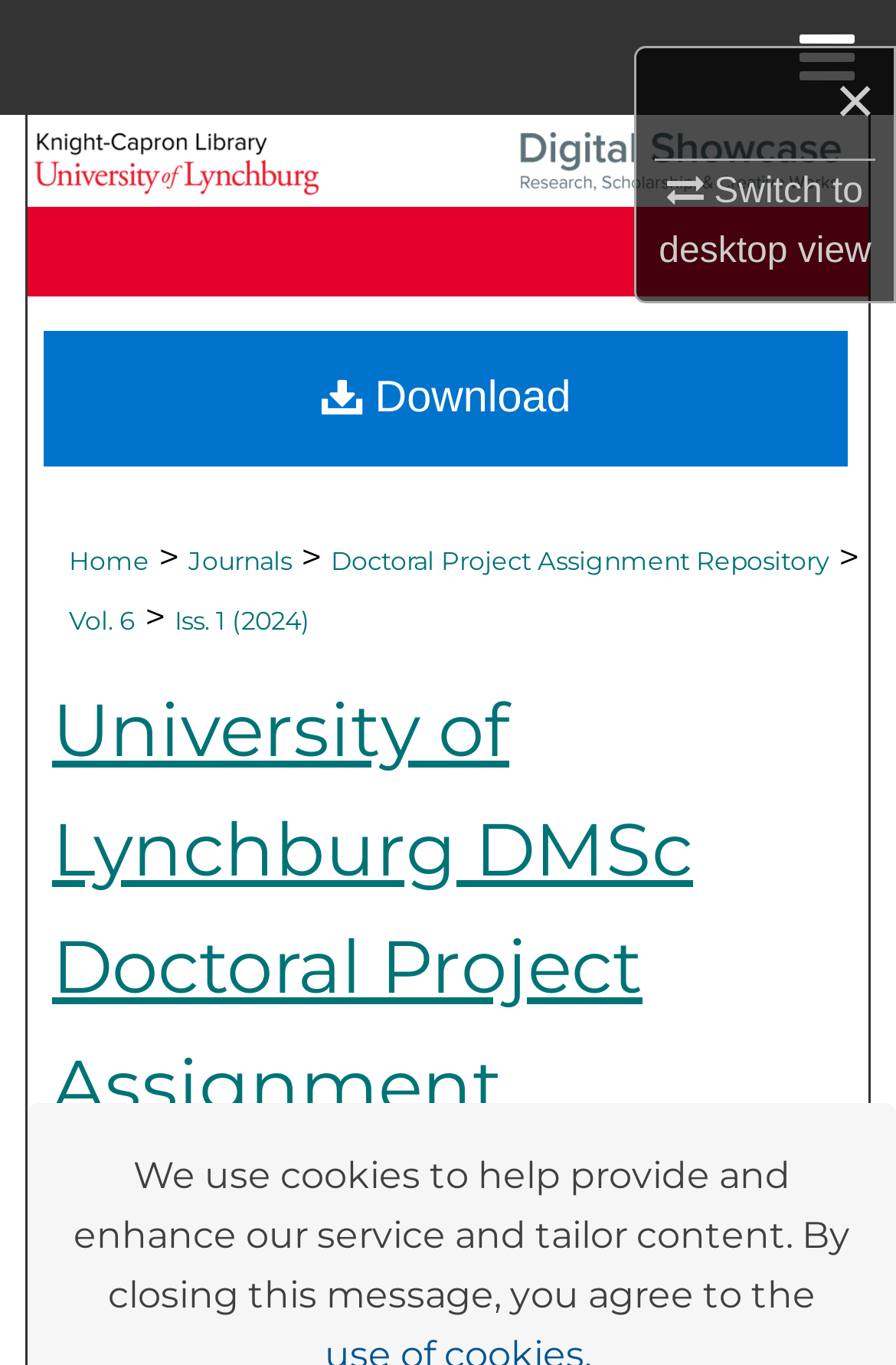Please determine the bounding box coordinates, formatted as (top-left x, top-left y, bottom-right x, bottom-right y), with all values as floating point numbers between 0 and 1. Identify the bounding box of the region described as: My Account

[0.0, 0.253, 1.0, 0.337]